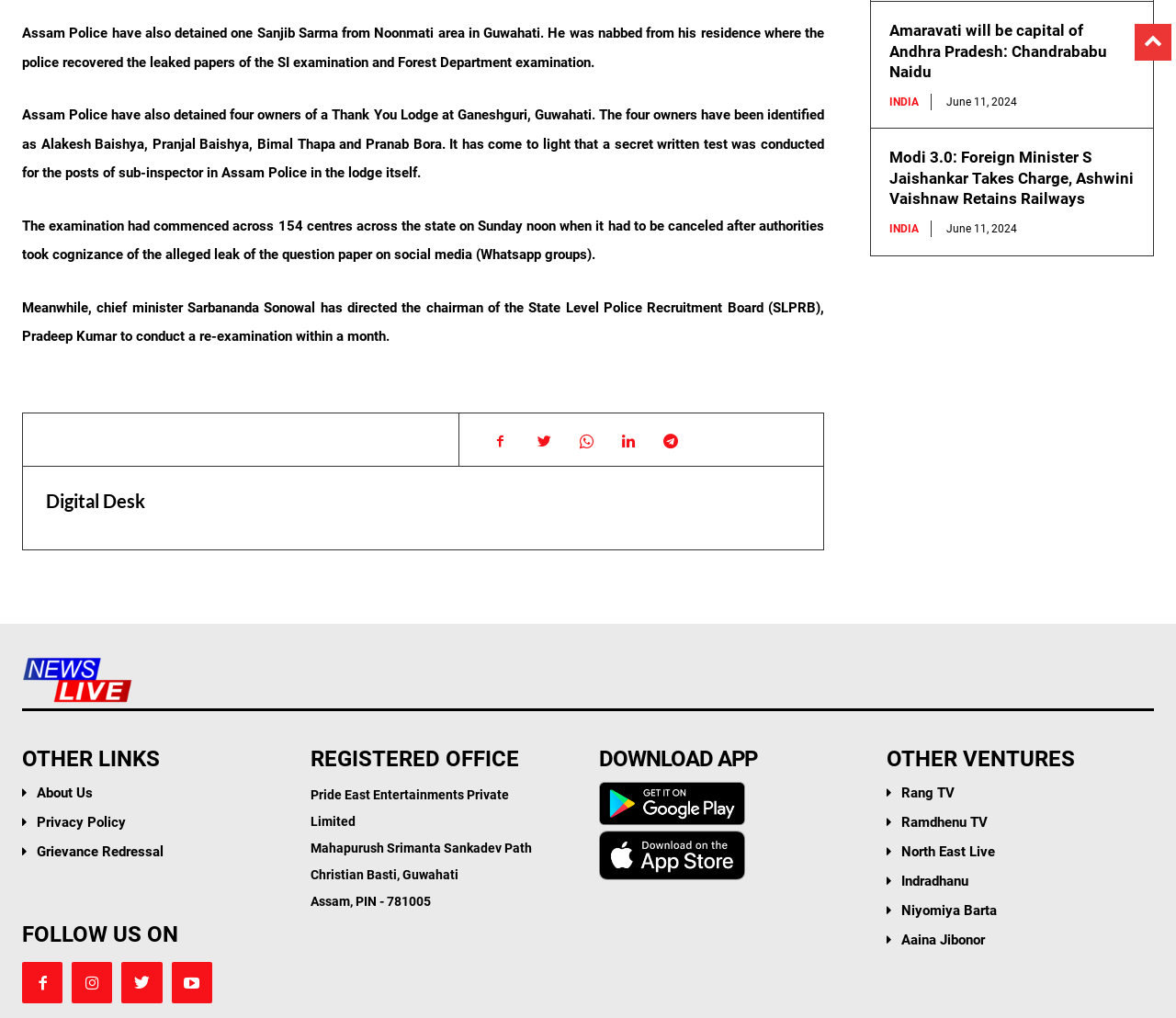Please identify the bounding box coordinates of the element that needs to be clicked to execute the following command: "Open the news-live-logo link". Provide the bounding box using four float numbers between 0 and 1, formatted as [left, top, right, bottom].

[0.019, 0.644, 0.241, 0.692]